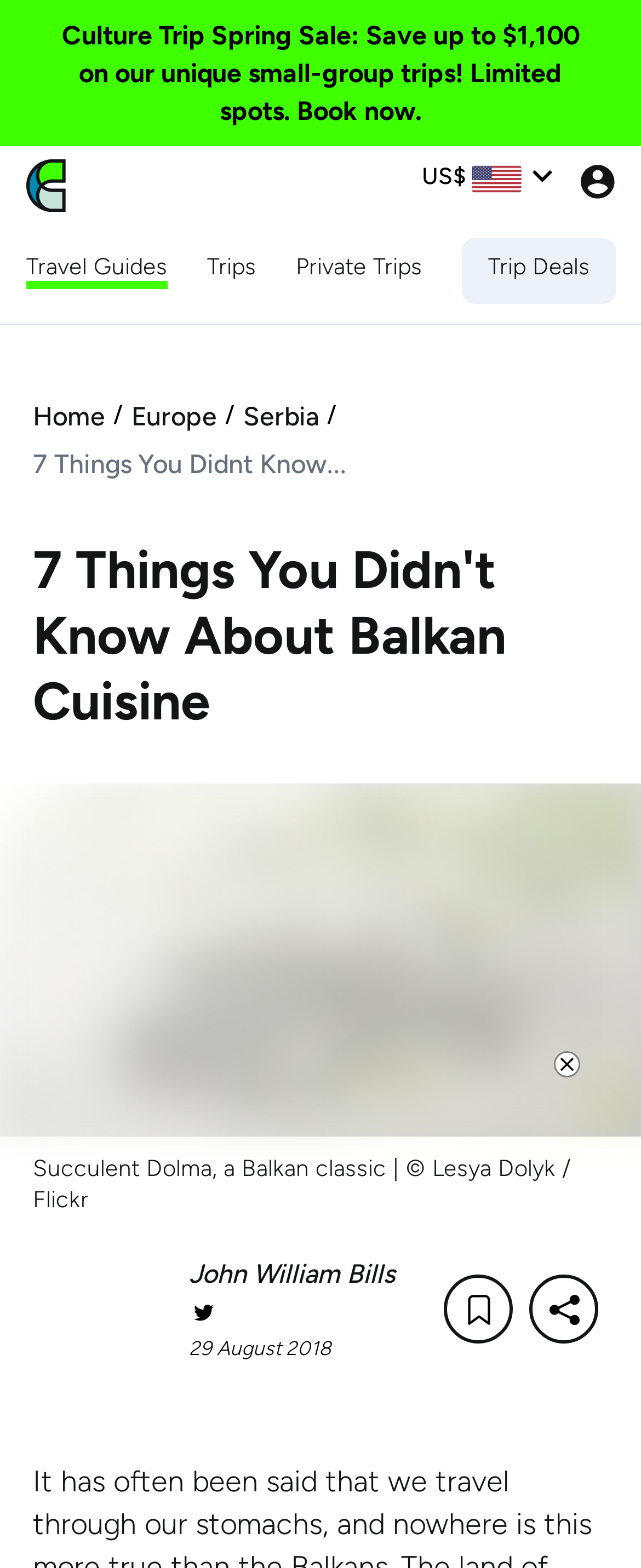Please provide the bounding box coordinates for the element that needs to be clicked to perform the following instruction: "Click the Culture Trip logo". The coordinates should be given as four float numbers between 0 and 1, i.e., [left, top, right, bottom].

[0.041, 0.107, 0.103, 0.127]